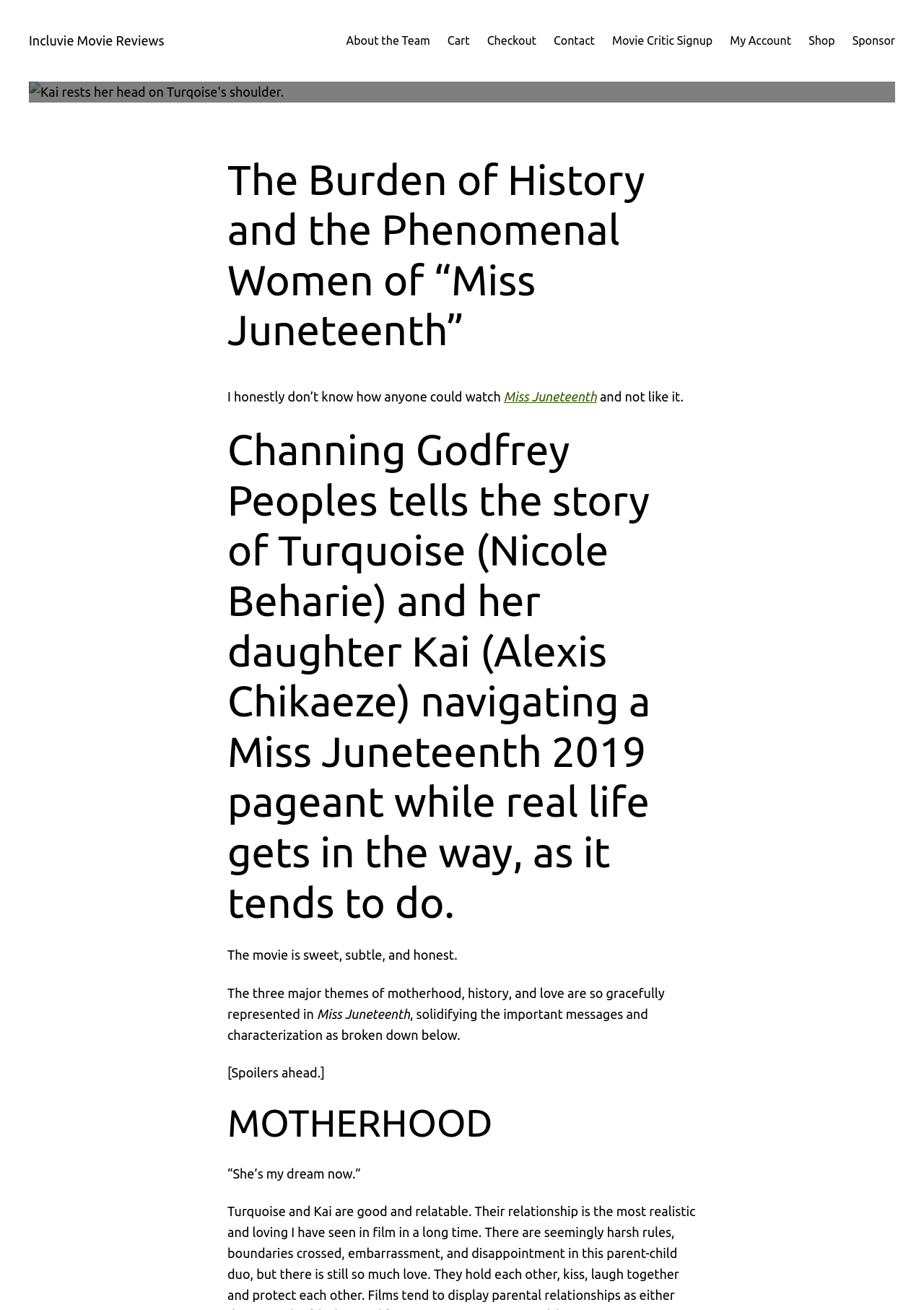Please answer the following question using a single word or phrase: What is the name of the daughter in the movie?

Kai